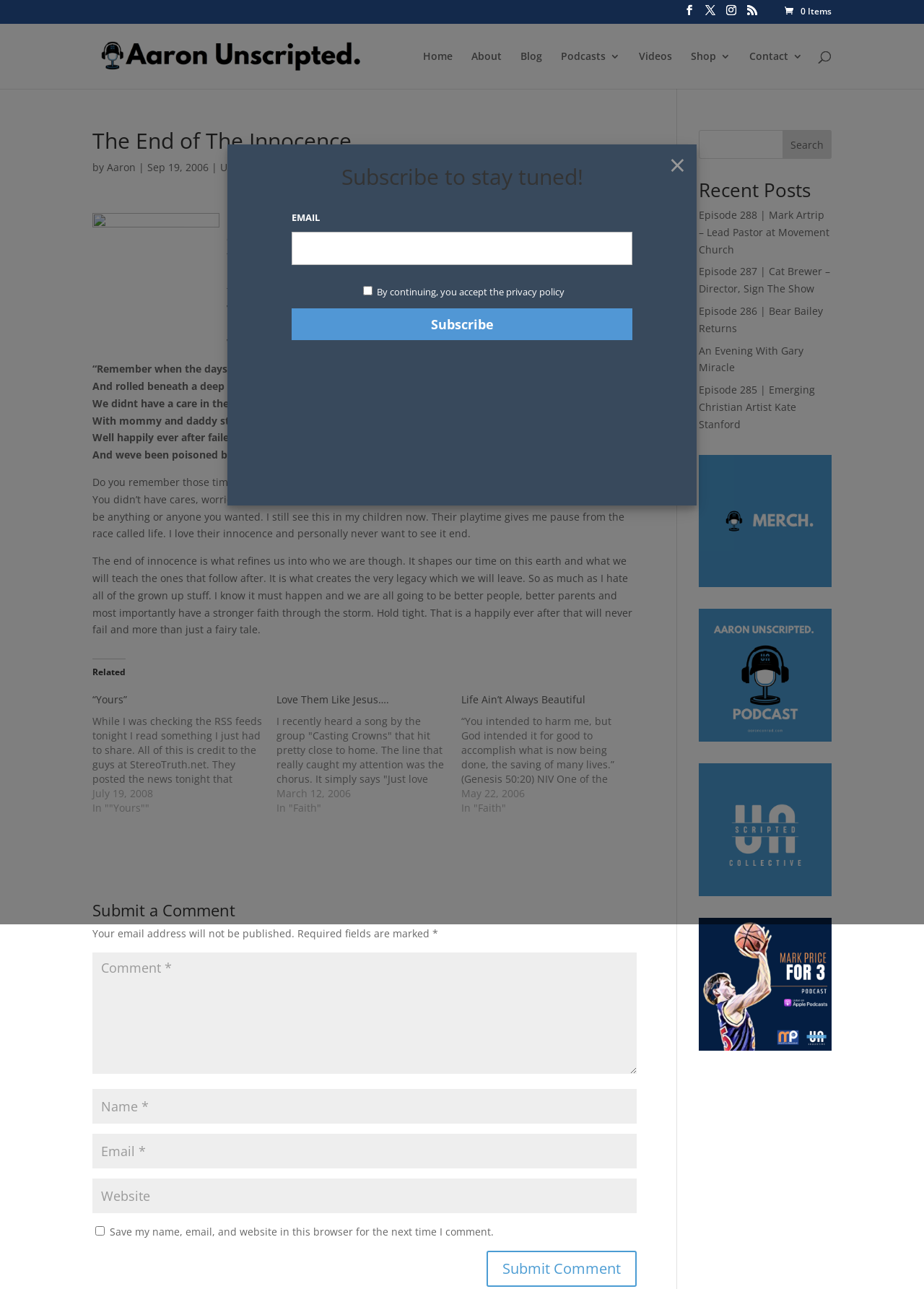What is the name of the website?
Please provide a comprehensive answer based on the contents of the image.

The name of the website can be found by looking at the top of the webpage where it says 'Aaron Unscripted'.